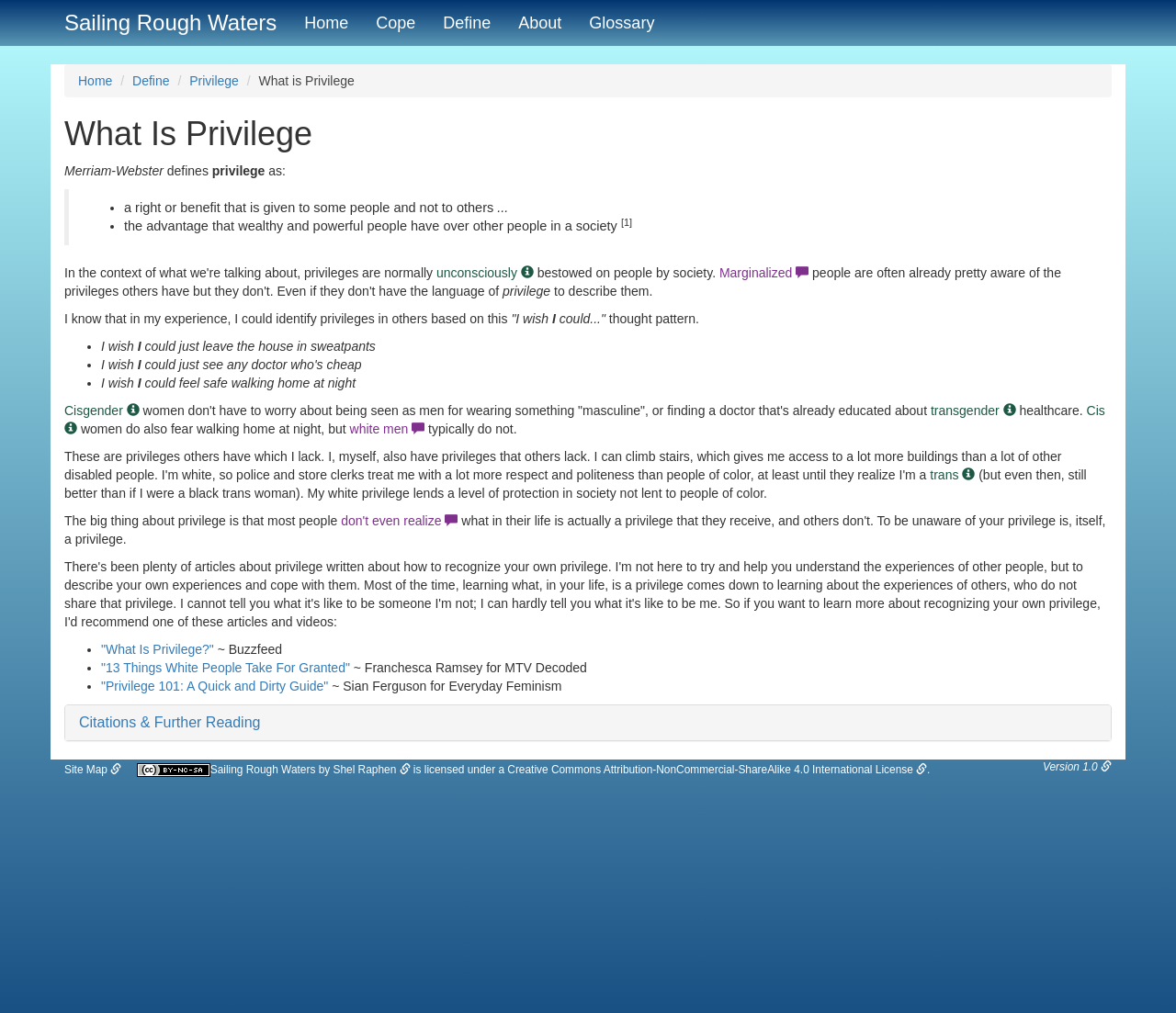What is the purpose of the 'Citations & Further Reading' section?
Respond to the question with a well-detailed and thorough answer.

The 'Citations & Further Reading' section appears to provide additional resources and references for readers who want to learn more about the topic of privilege, as evidenced by the links and citations listed in this section.